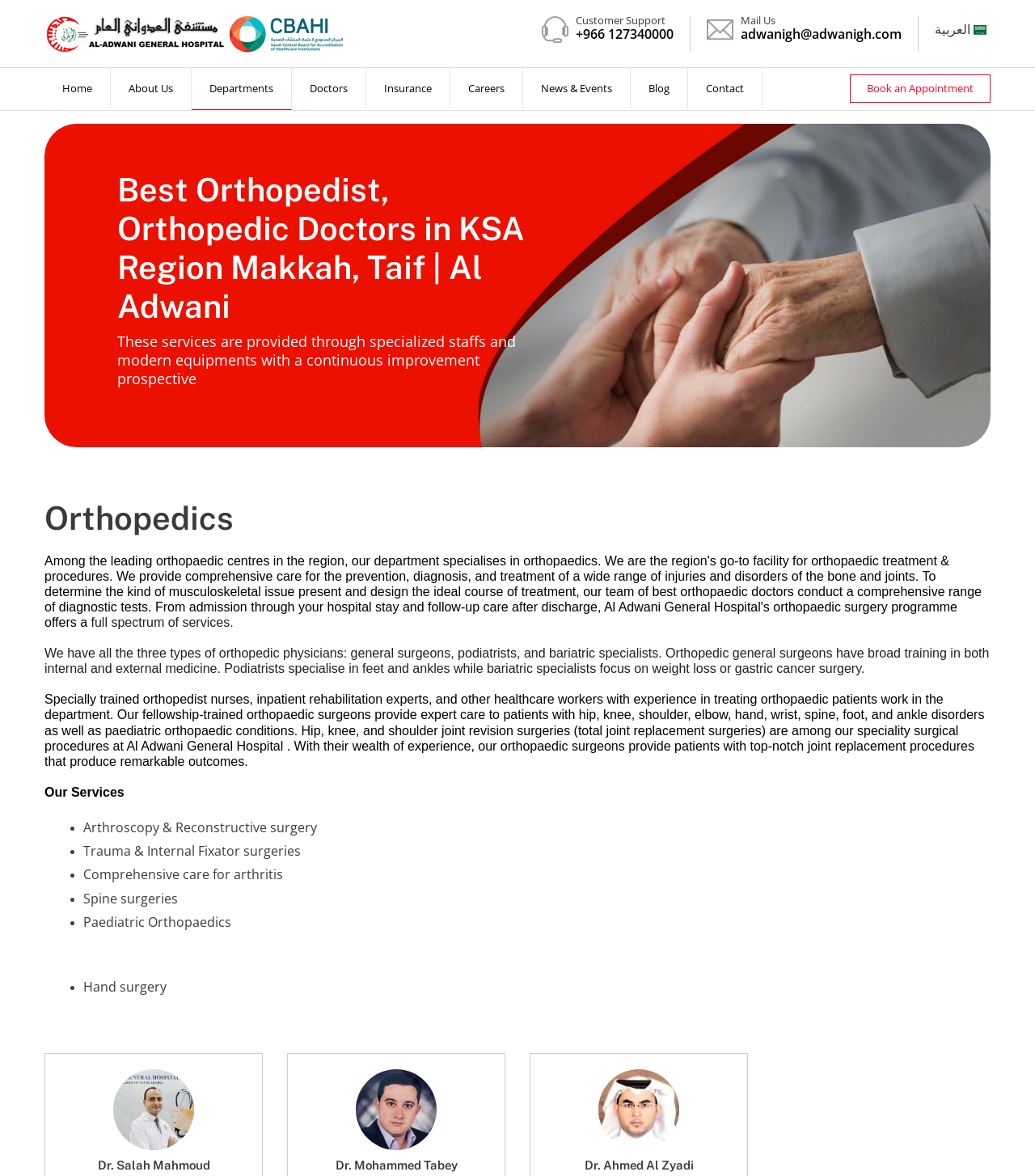Based on the image, provide a detailed and complete answer to the question: 
What is the purpose of the 'Book Now' button?

The 'Book Now' button is located at the bottom of the appointment booking form, which suggests that its purpose is to submit the form and book an appointment with a doctor.